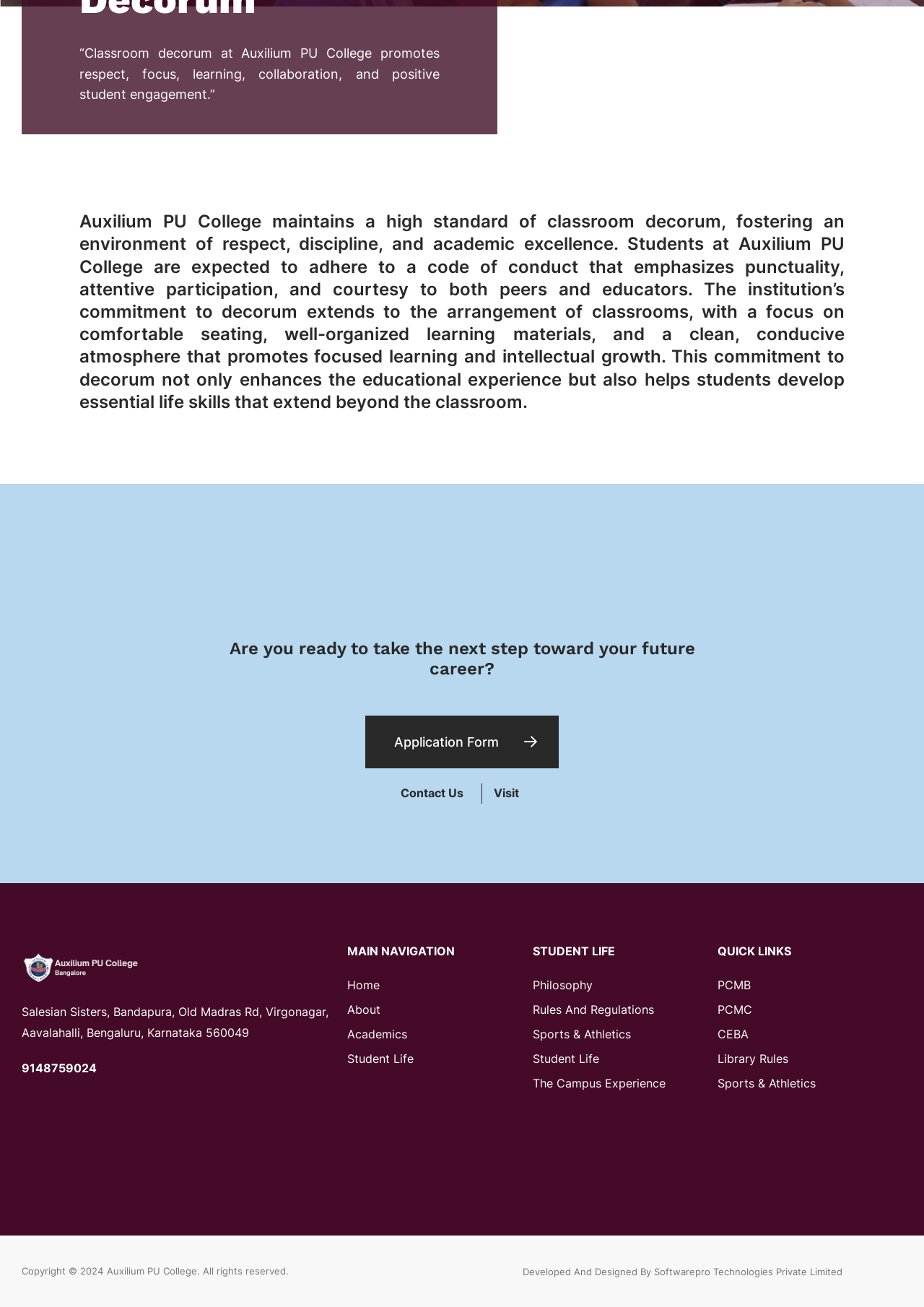Determine the bounding box coordinates for the HTML element mentioned in the following description: "Rules And Regulations". The coordinates should be a list of four floats ranging from 0 to 1, represented as [left, top, right, bottom].

[0.576, 0.766, 0.72, 0.779]